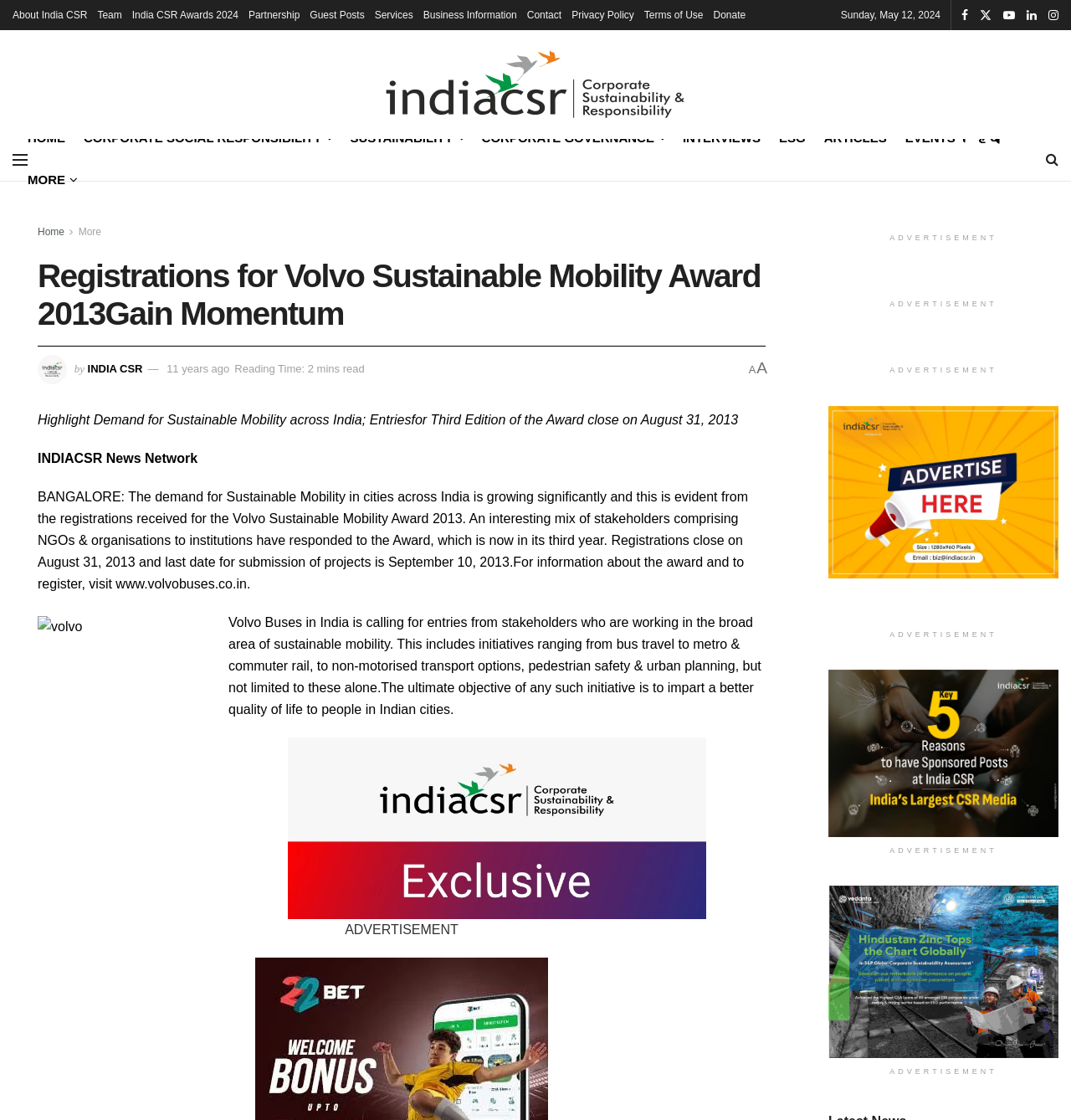Find and specify the bounding box coordinates that correspond to the clickable region for the instruction: "Learn more about 'Volvo Sustainable Mobility Award 2013'".

[0.035, 0.23, 0.715, 0.297]